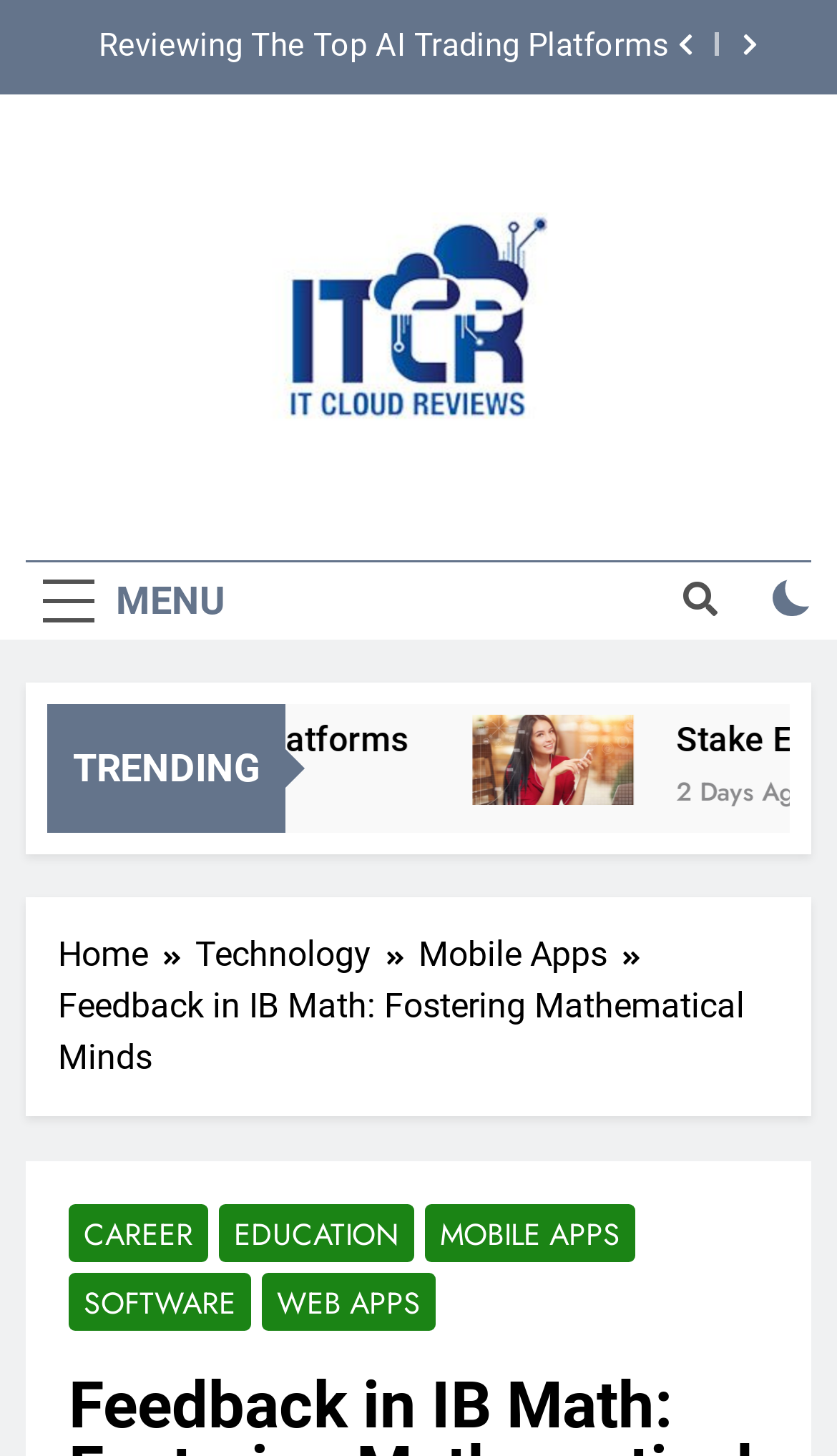Give a short answer using one word or phrase for the question:
What is the topic of the trending article?

Stake ETH